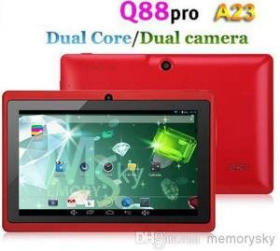Kindly respond to the following question with a single word or a brief phrase: 
How many cameras does the tablet have?

Dual